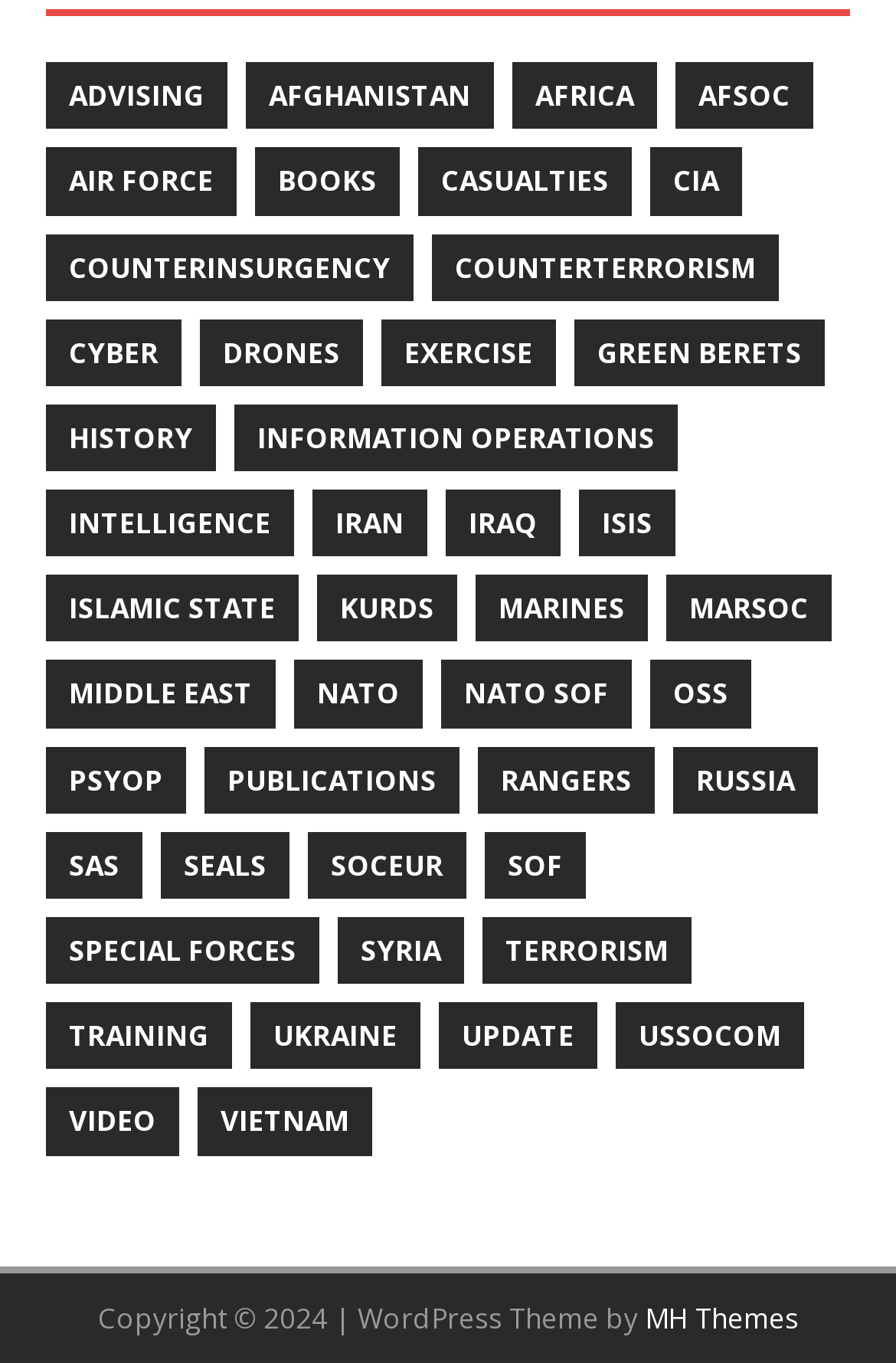Is there a search function on the webpage?
Using the image, give a concise answer in the form of a single word or short phrase.

No